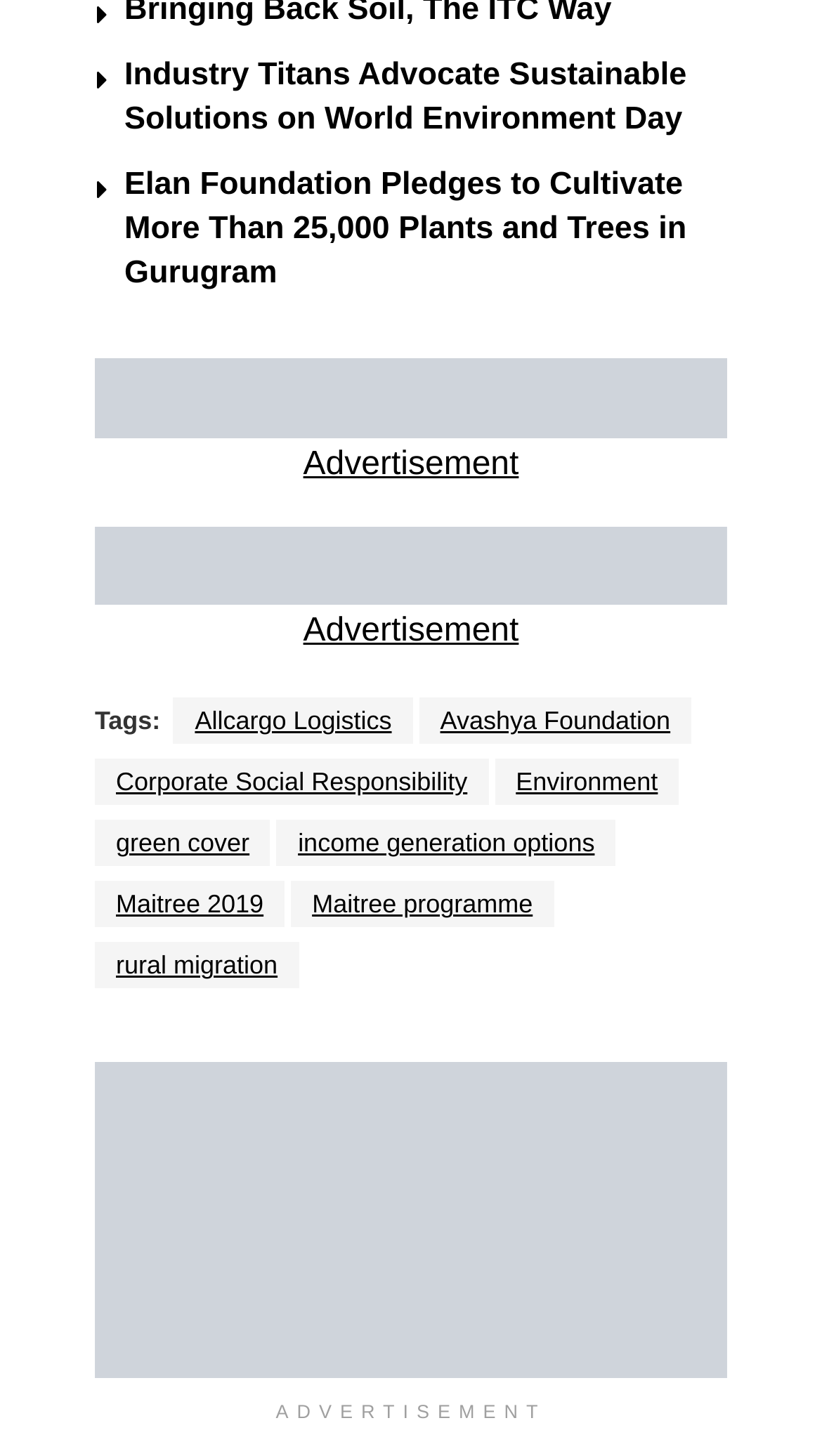Please mark the clickable region by giving the bounding box coordinates needed to complete this instruction: "Click the link to read about Industry Titans advocating sustainable solutions on World Environment Day".

[0.151, 0.039, 0.835, 0.094]